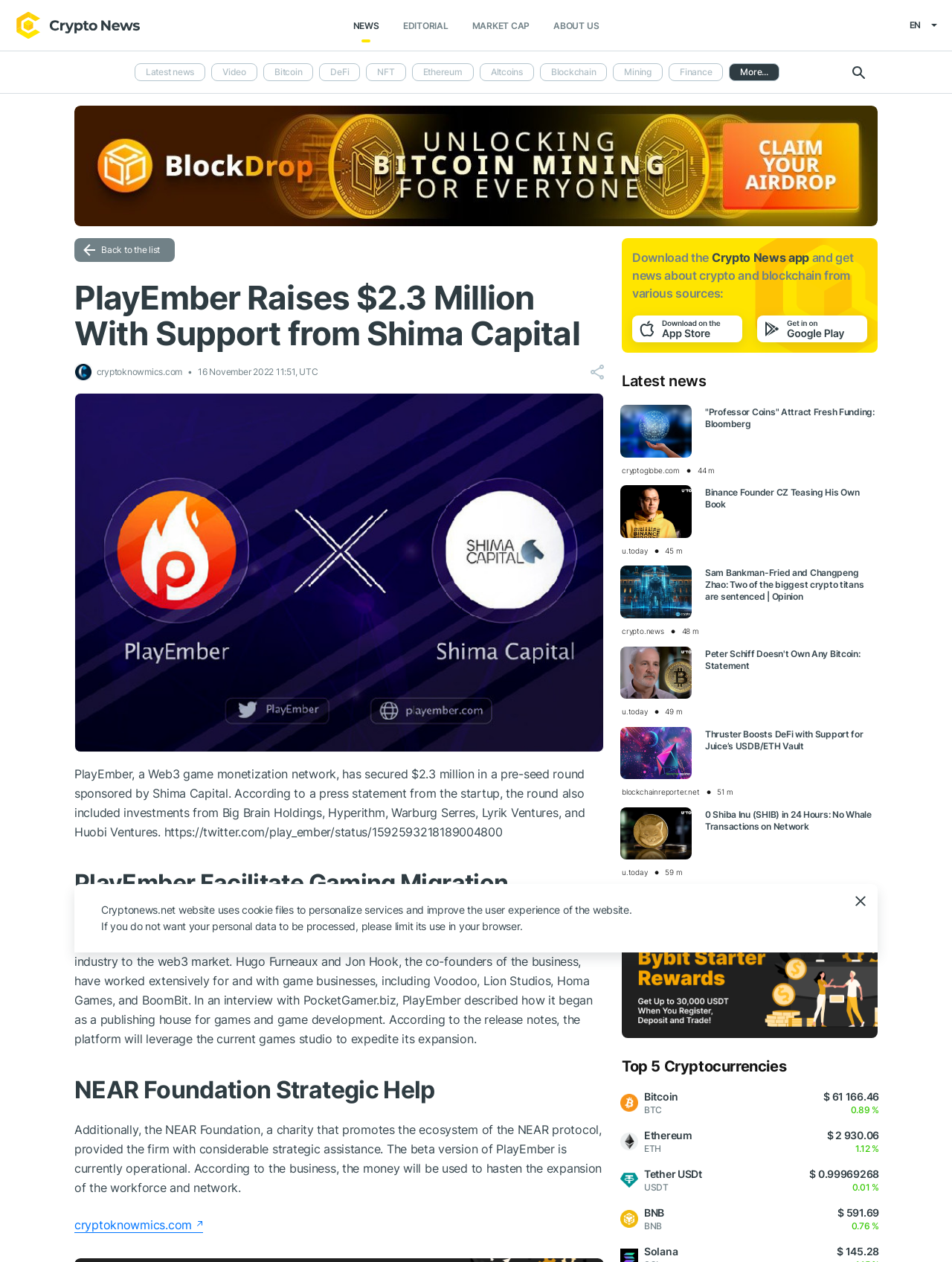Create a detailed narrative describing the layout and content of the webpage.

This webpage is about PlayEmber, a Web3 game monetization network, and its recent funding of $2.3 million. At the top of the page, there is a logo and a navigation menu with links to "NEWS", "EDITORIAL", "MARKET CAP", and "ABOUT US". To the right of the navigation menu, there is a language selection option with the text "EN".

Below the navigation menu, there are several links to different categories, including "Latest news", "Video", "Bitcoin", "DeFi", and others. These links are arranged horizontally and take up about half of the page width.

The main content of the page is an article about PlayEmber's funding, which includes a heading, a brief summary, and several paragraphs of text. The article also includes an image with a source logo and a timestamp. There are also links to Twitter and other sources mentioned in the article.

To the right of the article, there is a sidebar with a heading "Top 5 Cryptocurrencies" and a list of five cryptocurrencies, including Bitcoin, Ethereum, and Tether, with their current prices and percentage changes.

Below the article, there are several more links to other news articles, arranged in a grid layout. Each link includes a title, a source, and a timestamp. There is also a link to download a Crypto News app and a brief description of the app.

At the bottom of the page, there are two static text elements with information about the website's use of cookies and how to limit their use.